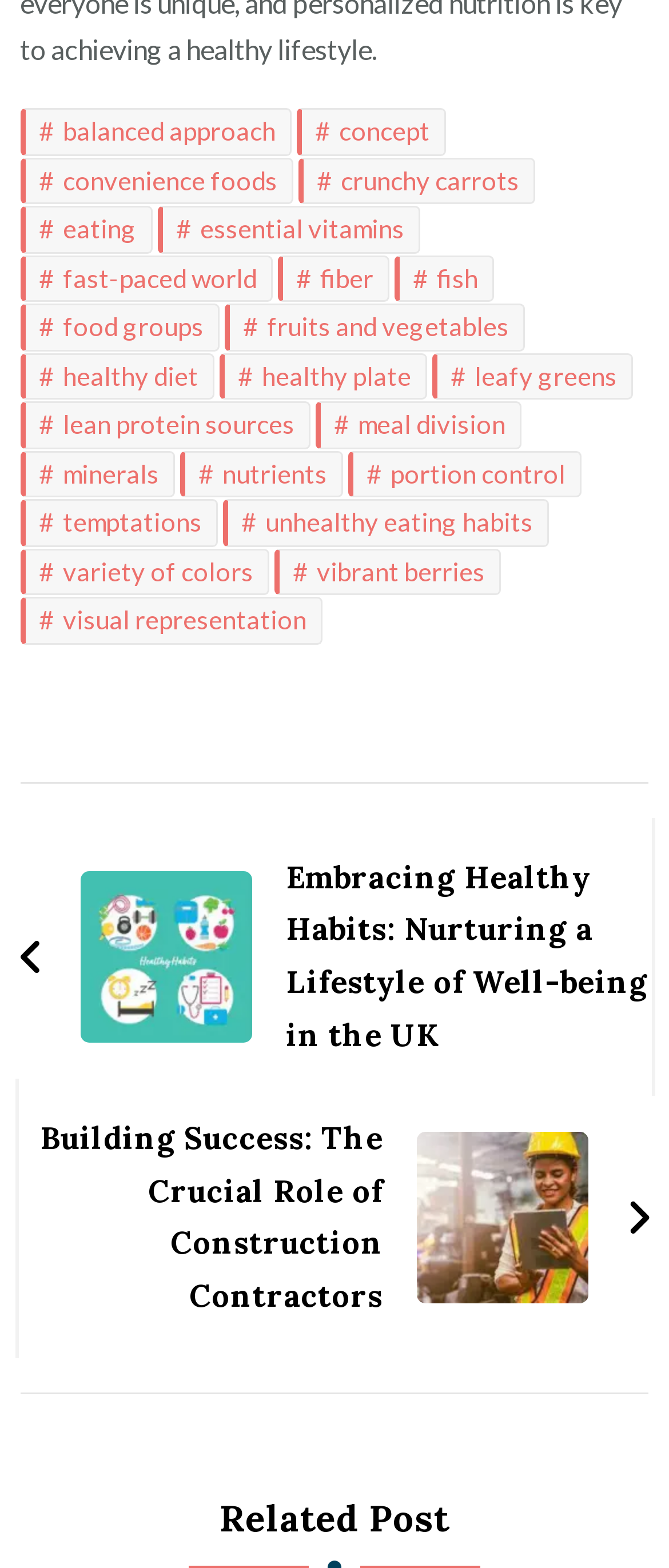Identify the bounding box coordinates of the area you need to click to perform the following instruction: "view the image related to building success".

[0.624, 0.722, 0.88, 0.832]